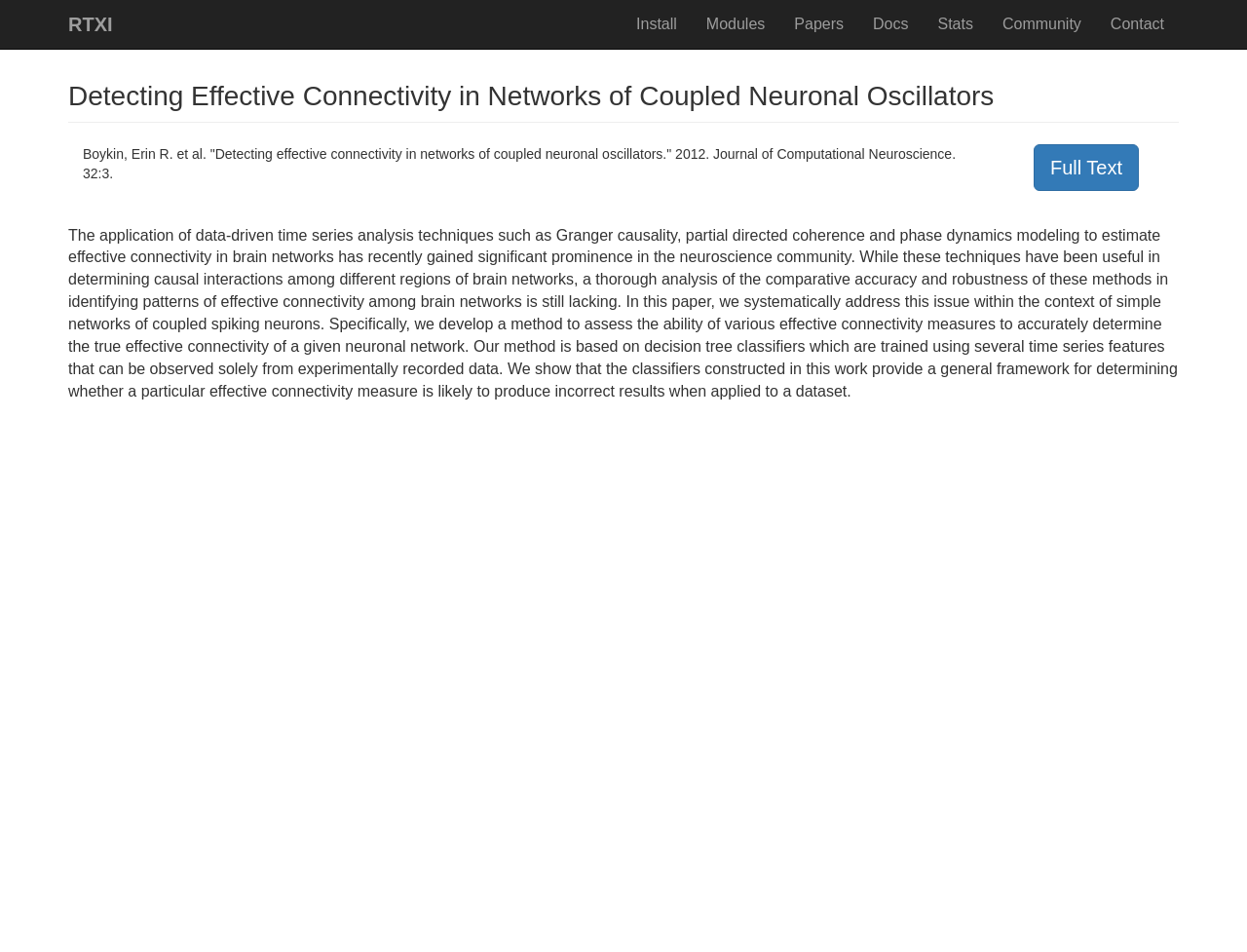Determine the bounding box coordinates of the UI element that matches the following description: "Community". The coordinates should be four float numbers between 0 and 1 in the format [left, top, right, bottom].

[0.792, 0.0, 0.879, 0.051]